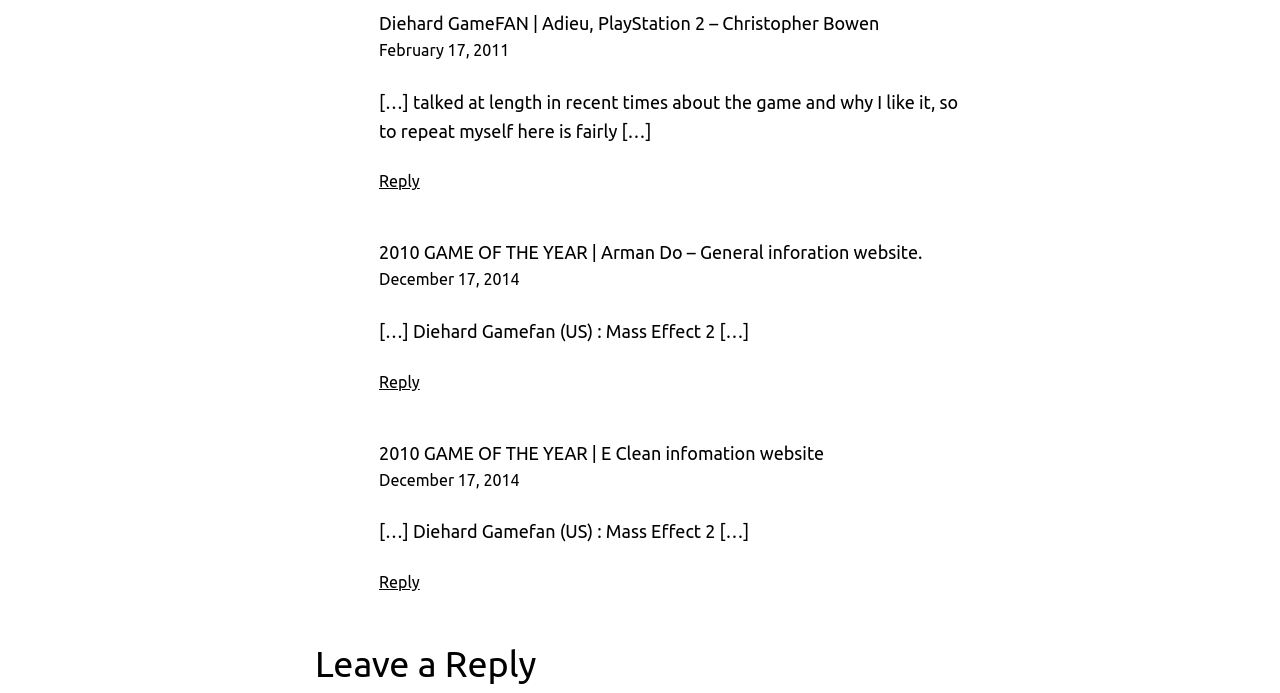Determine the bounding box coordinates of the area to click in order to meet this instruction: "View the article 'Diehard GameFAN | Adieu, PlayStation 2 – Christopher Bowen'".

[0.296, 0.019, 0.687, 0.048]